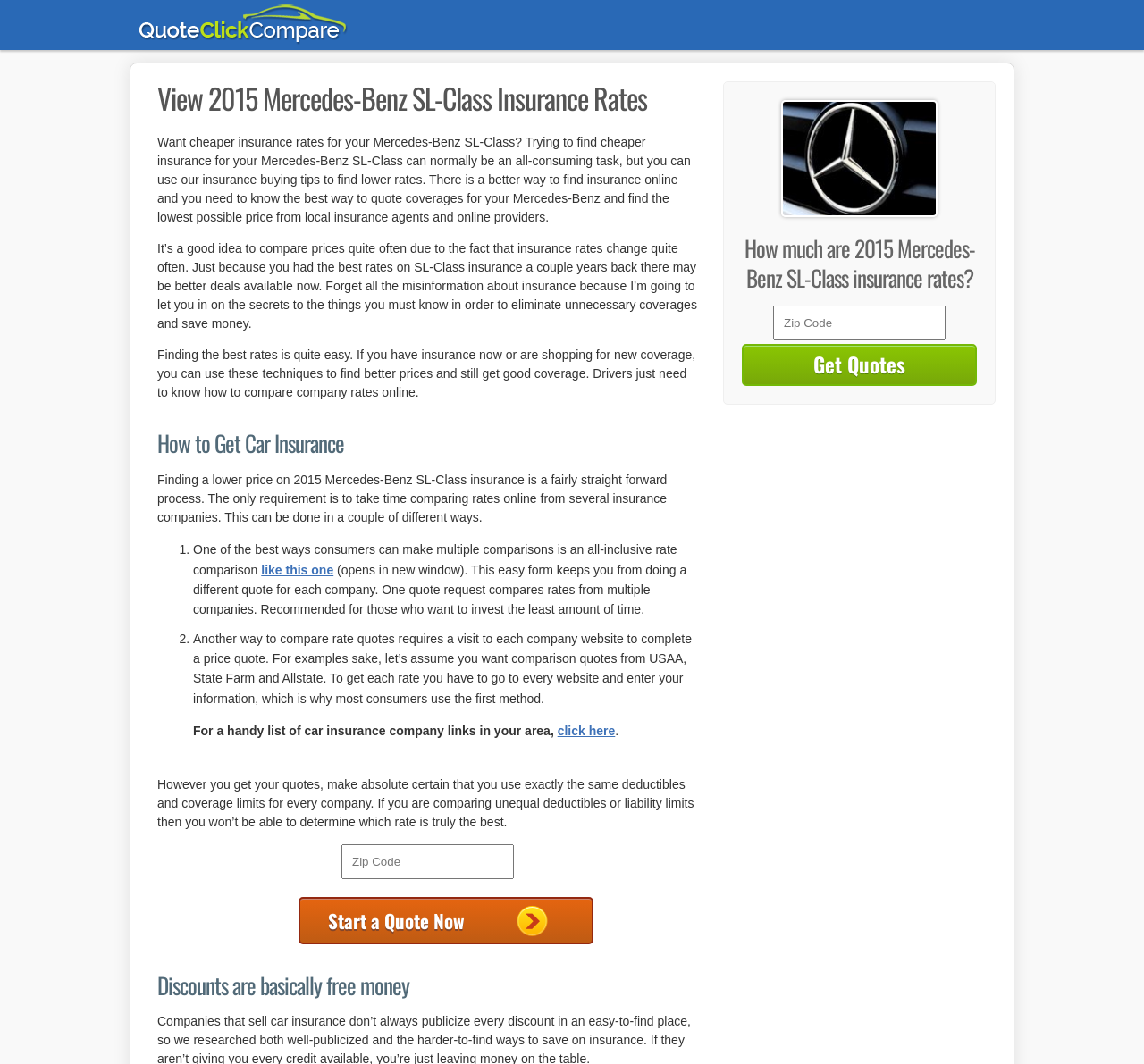Please find the bounding box for the UI component described as follows: "alt="QuoteClickCompare.com"".

[0.113, 0.0, 0.305, 0.047]